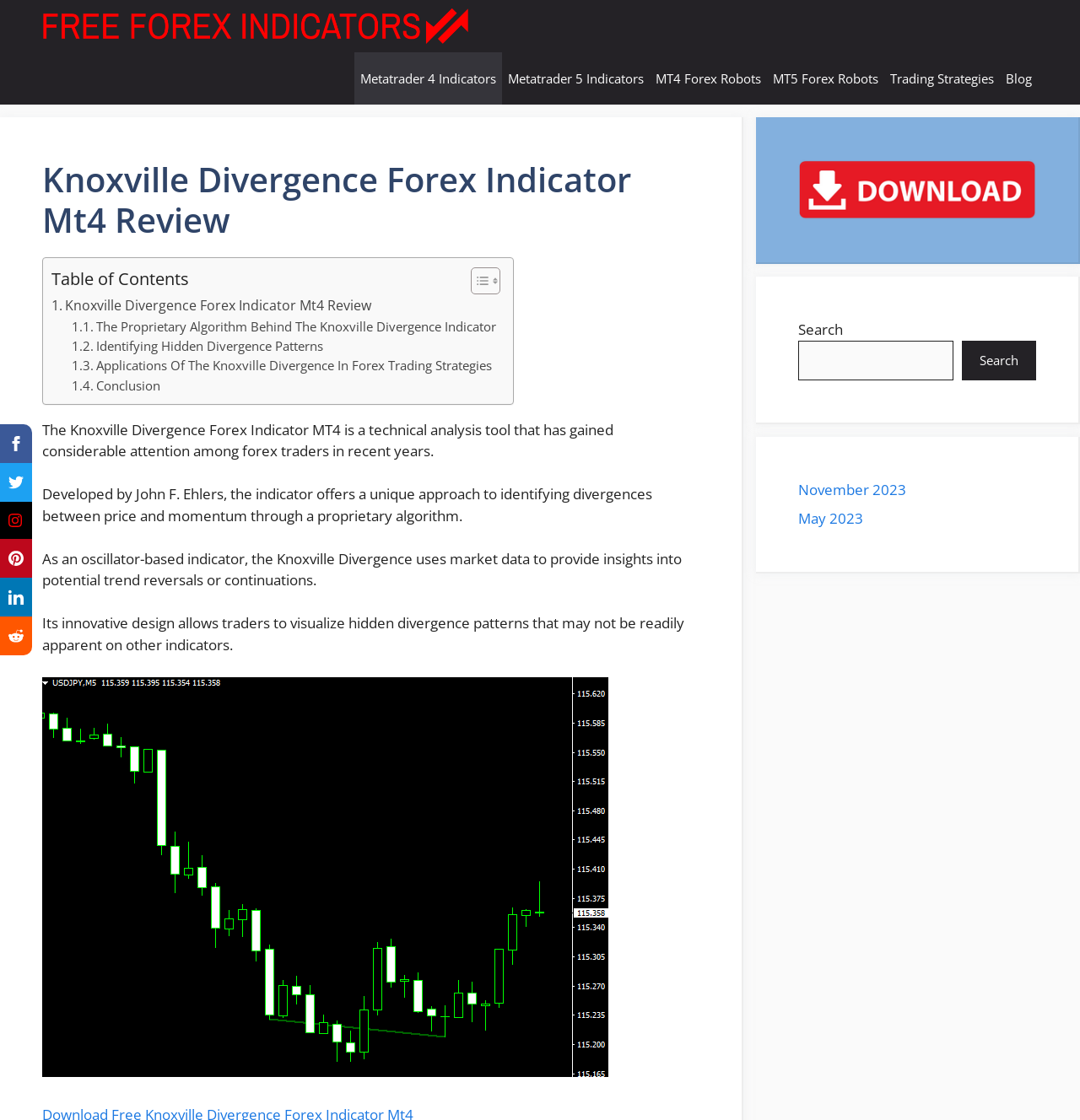Specify the bounding box coordinates of the area to click in order to follow the given instruction: "Toggle the table of content."

[0.424, 0.238, 0.459, 0.264]